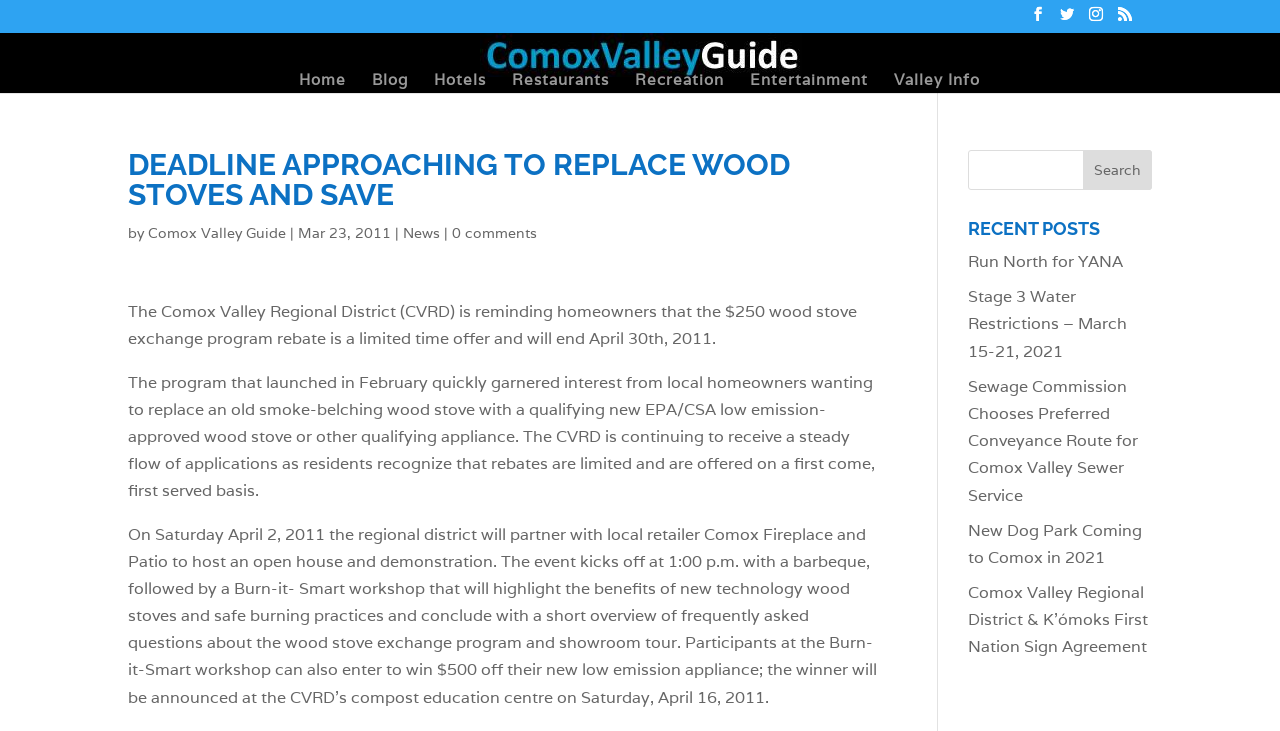What is the category of the webpage based on the navigation links?
Offer a detailed and exhaustive answer to the question.

I found the category by looking at the navigation links, which include 'Home', 'Blog', 'Hotels', 'Restaurants', 'Recreation', 'Entertainment', and 'Valley Info', suggesting that the webpage is a local guide or directory.